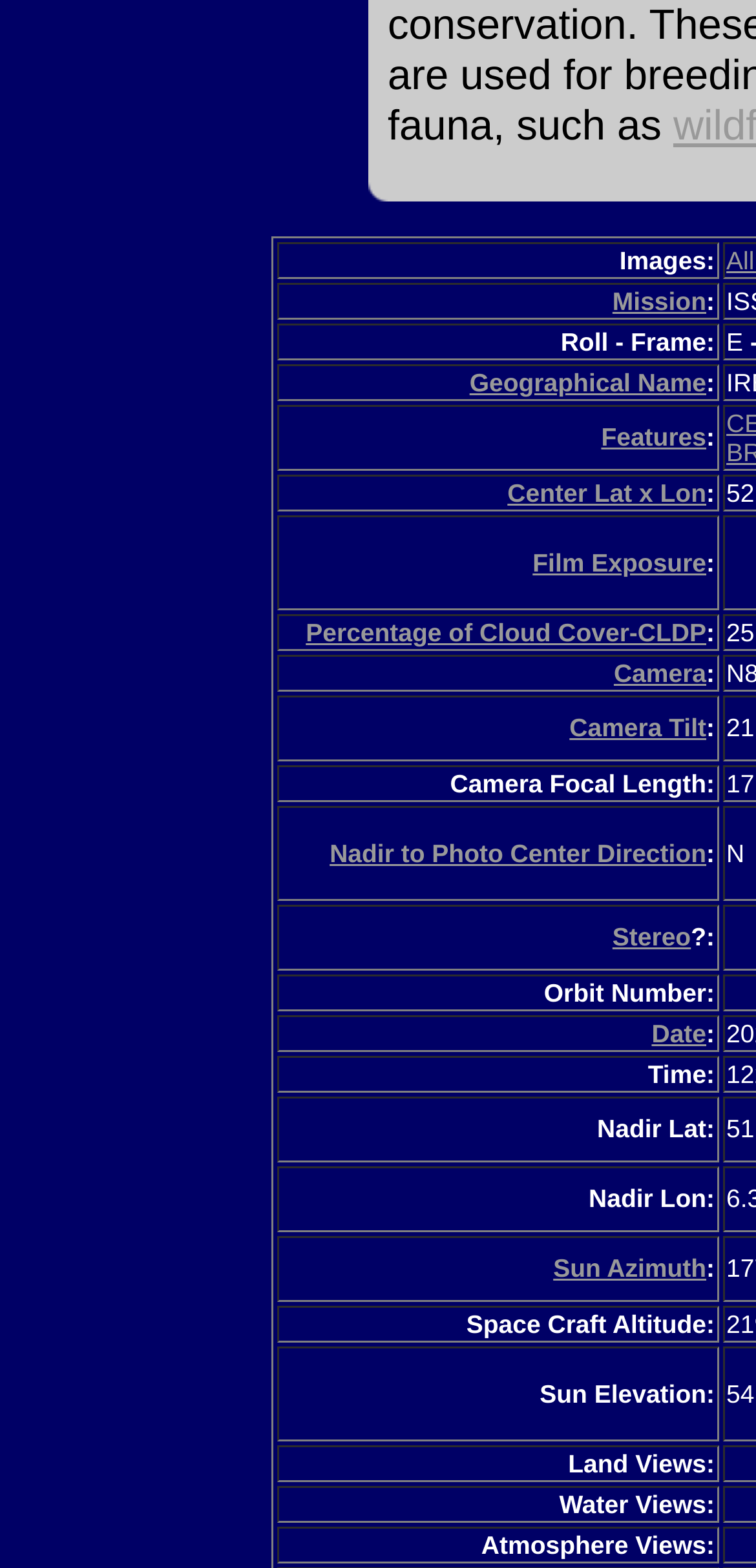Identify the bounding box for the described UI element: "Geographical Name".

[0.621, 0.235, 0.934, 0.253]